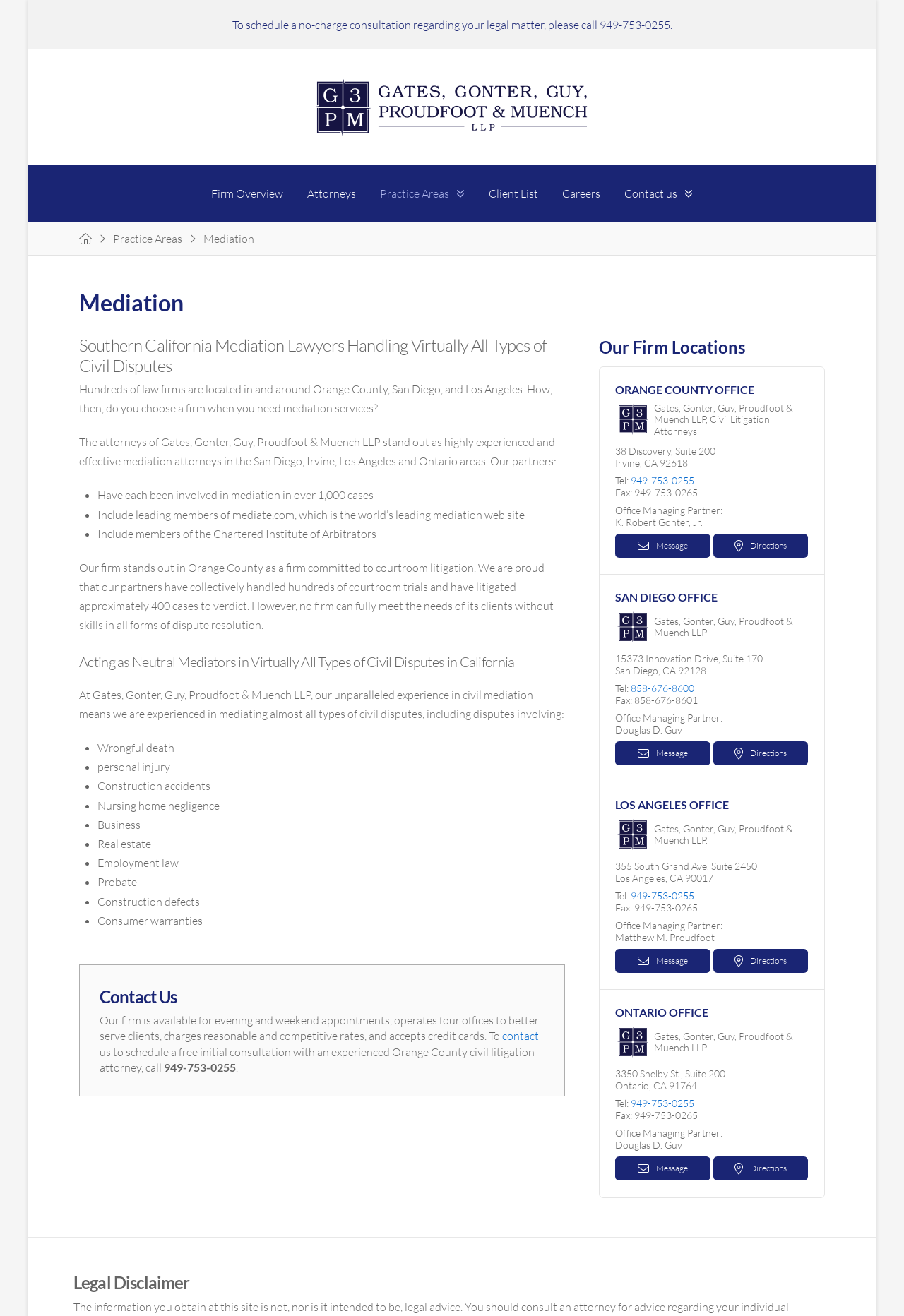Determine the bounding box coordinates for the clickable element to execute this instruction: "Call the phone number for a no-charge consultation". Provide the coordinates as four float numbers between 0 and 1, i.e., [left, top, right, bottom].

[0.257, 0.013, 0.743, 0.024]